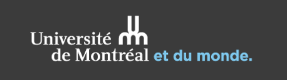Offer a detailed narrative of the image.

The image showcases the logo of the Université de Montréal, depicted in a sleek and modern style. The logo features the university's name prominently in white text, with "Montréal" elegantly highlighted. Below it, the phrase "et du monde," which translates to "and the world," is presented in a light blue color, adding a vibrant touch to the overall design. The background is dark, enhancing the visual contrast and making the text stand out. This imagery reflects the university's commitment to global engagement and academic excellence.